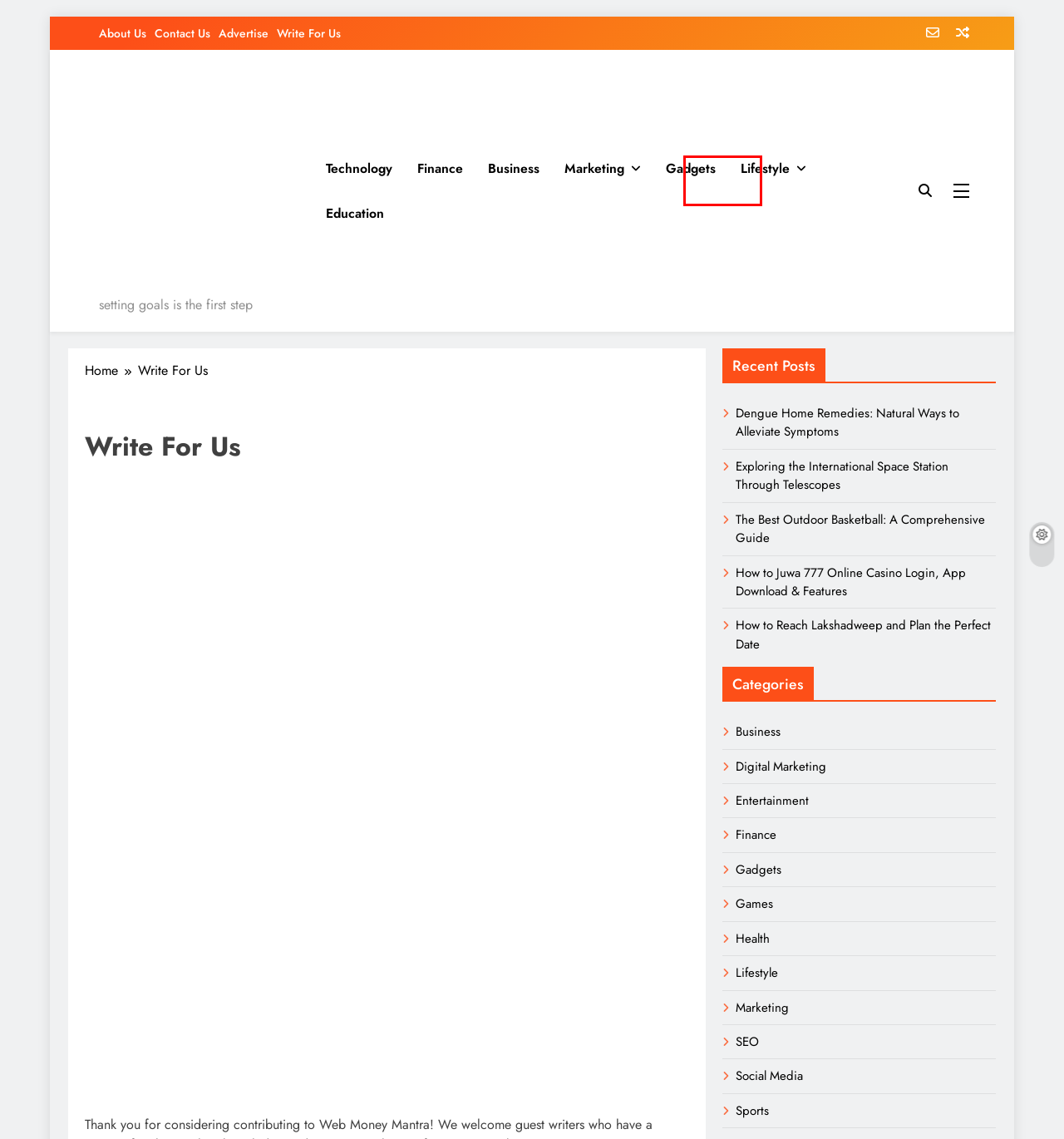You are given a webpage screenshot where a red bounding box highlights an element. Determine the most fitting webpage description for the new page that loads after clicking the element within the red bounding box. Here are the candidates:
A. Web Money Mantra - Premier Guest Posting Website
B. Contact Us - Get in Touch with Us | WebMoneyMantra
C. Social Media Archives | Web Money Mantra
D. Marketing Archives | Web Money Mantra
E. Health Archives | Web Money Mantra
F. Business Archives | Web Money Mantra
G. Advertise with Us | Reach a Targeted Audience | WebMoneyMantra
H. Technology Archives | Web Money Mantra

C